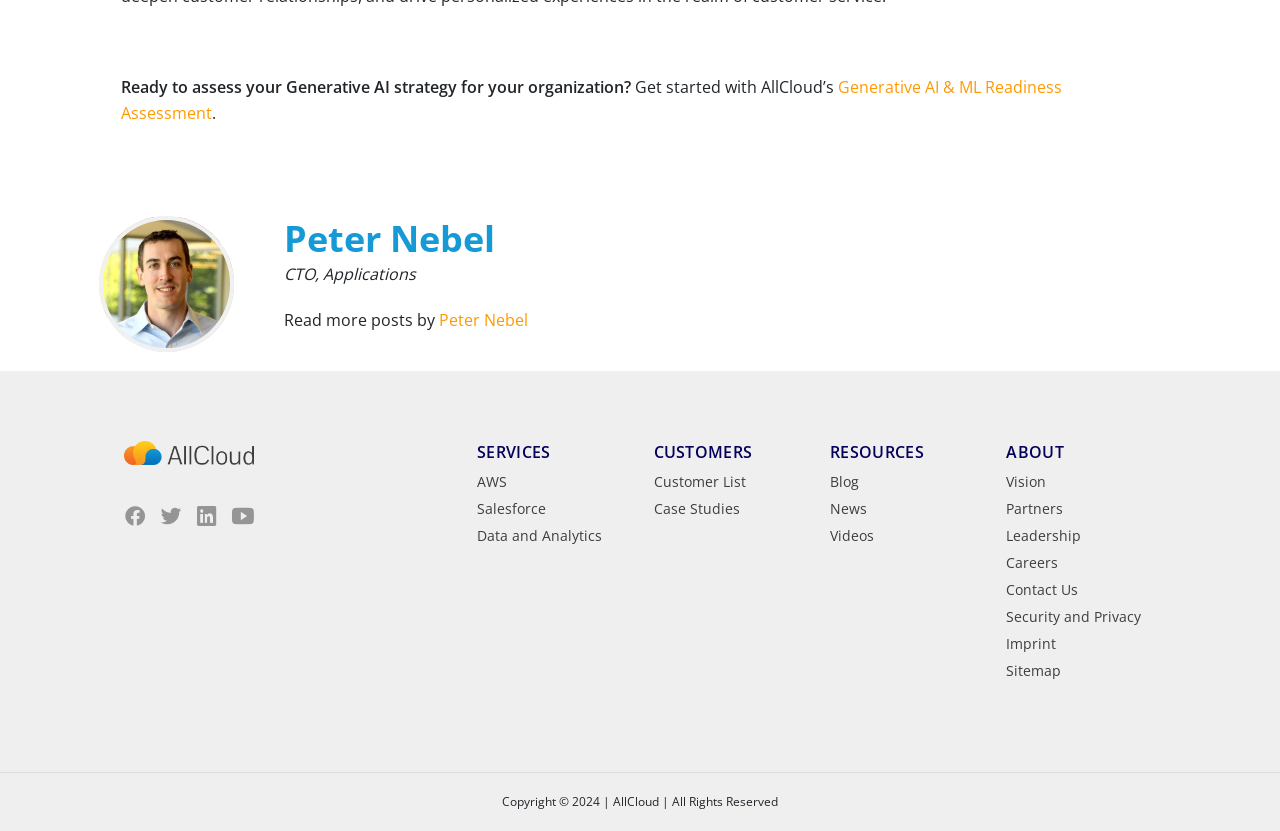How many company names are mentioned?
Using the image as a reference, give a one-word or short phrase answer.

3